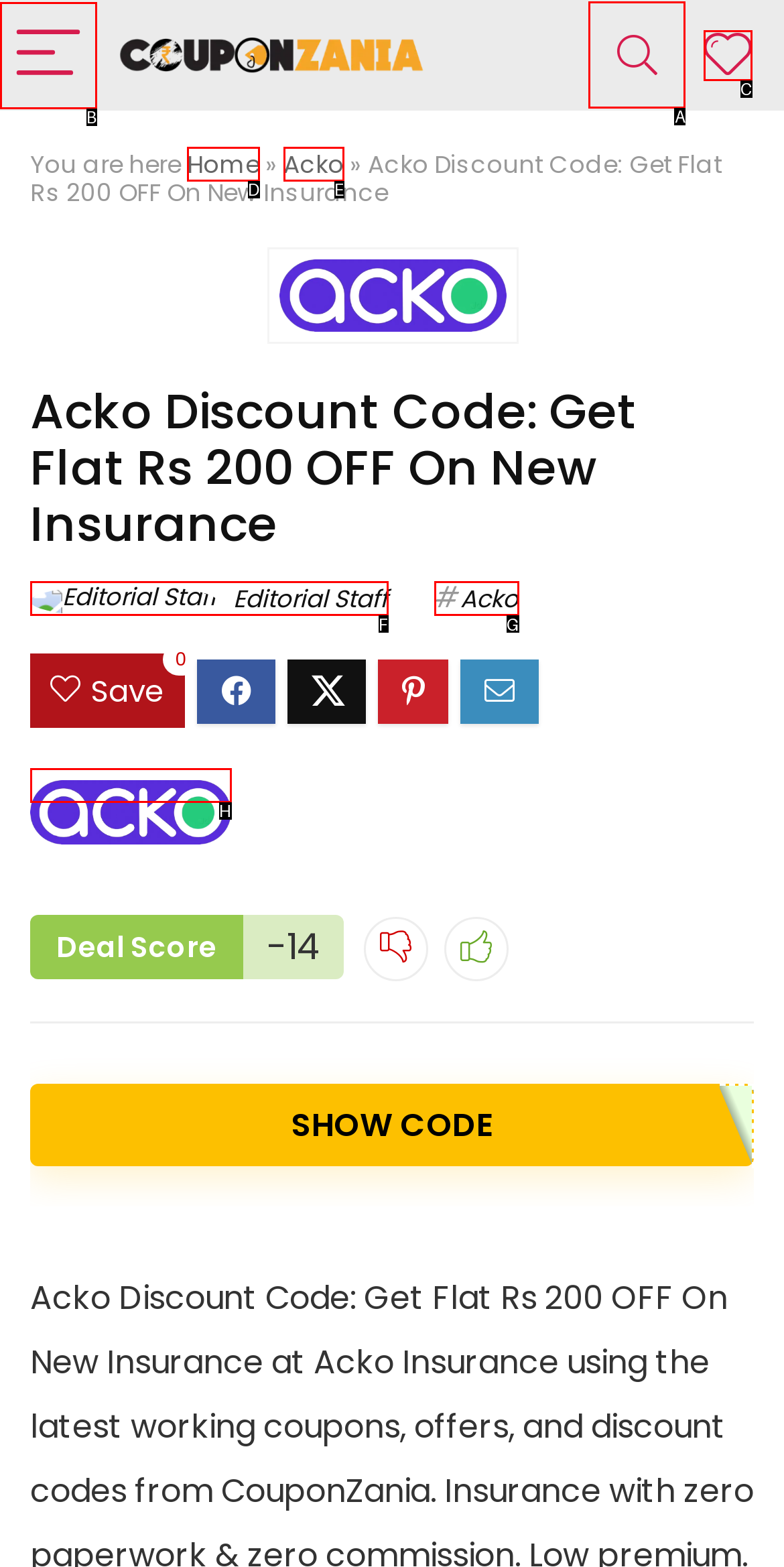Which HTML element should be clicked to fulfill the following task: Search for a coupon?
Reply with the letter of the appropriate option from the choices given.

A